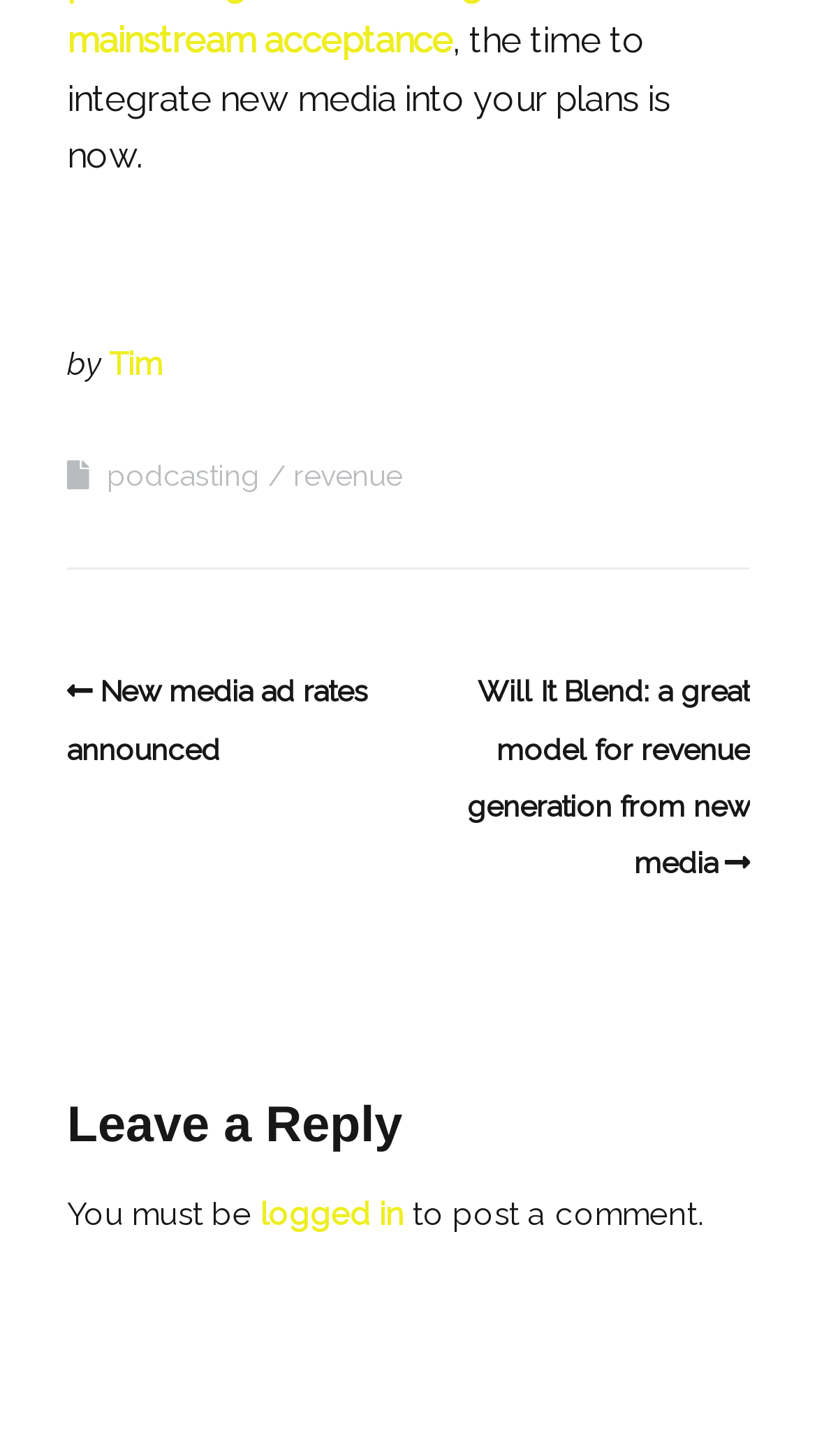Based on the provided description, "logged in", find the bounding box of the corresponding UI element in the screenshot.

[0.318, 0.821, 0.495, 0.847]